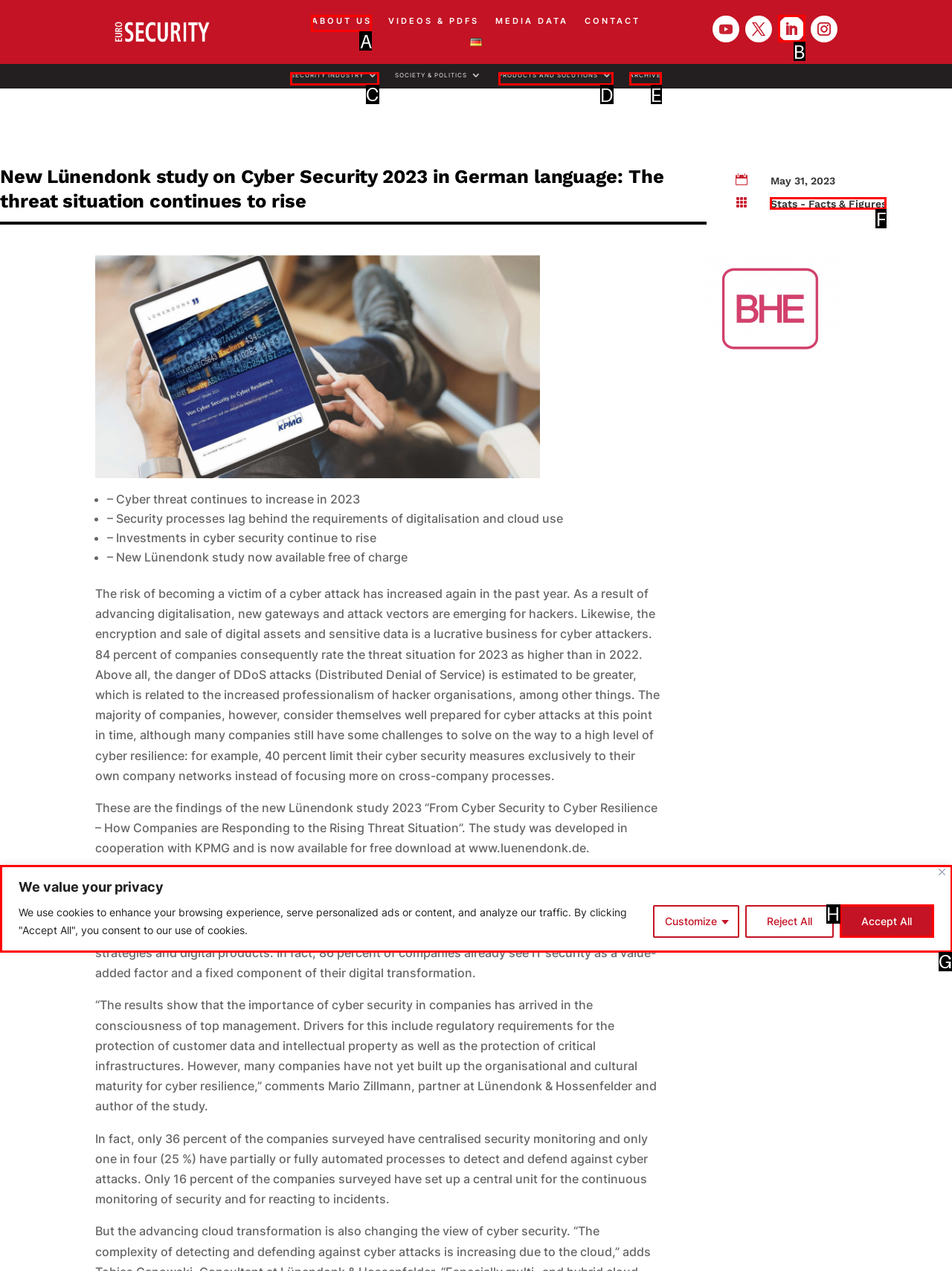Which letter corresponds to the correct option to complete the task: go to privacy policy?
Answer with the letter of the chosen UI element.

None